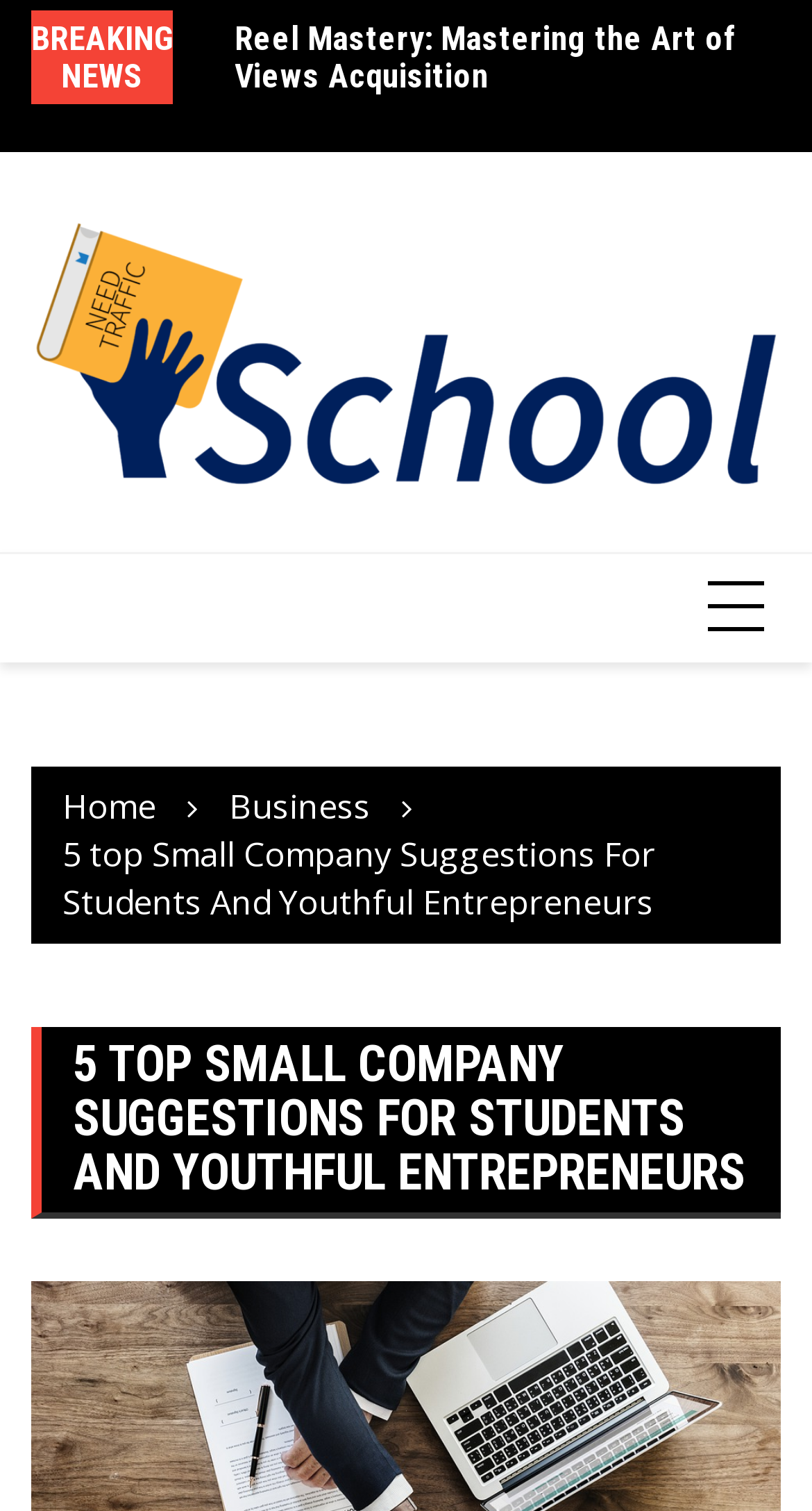Reply to the question below using a single word or brief phrase:
What is the topic of the breaking news?

Not specified